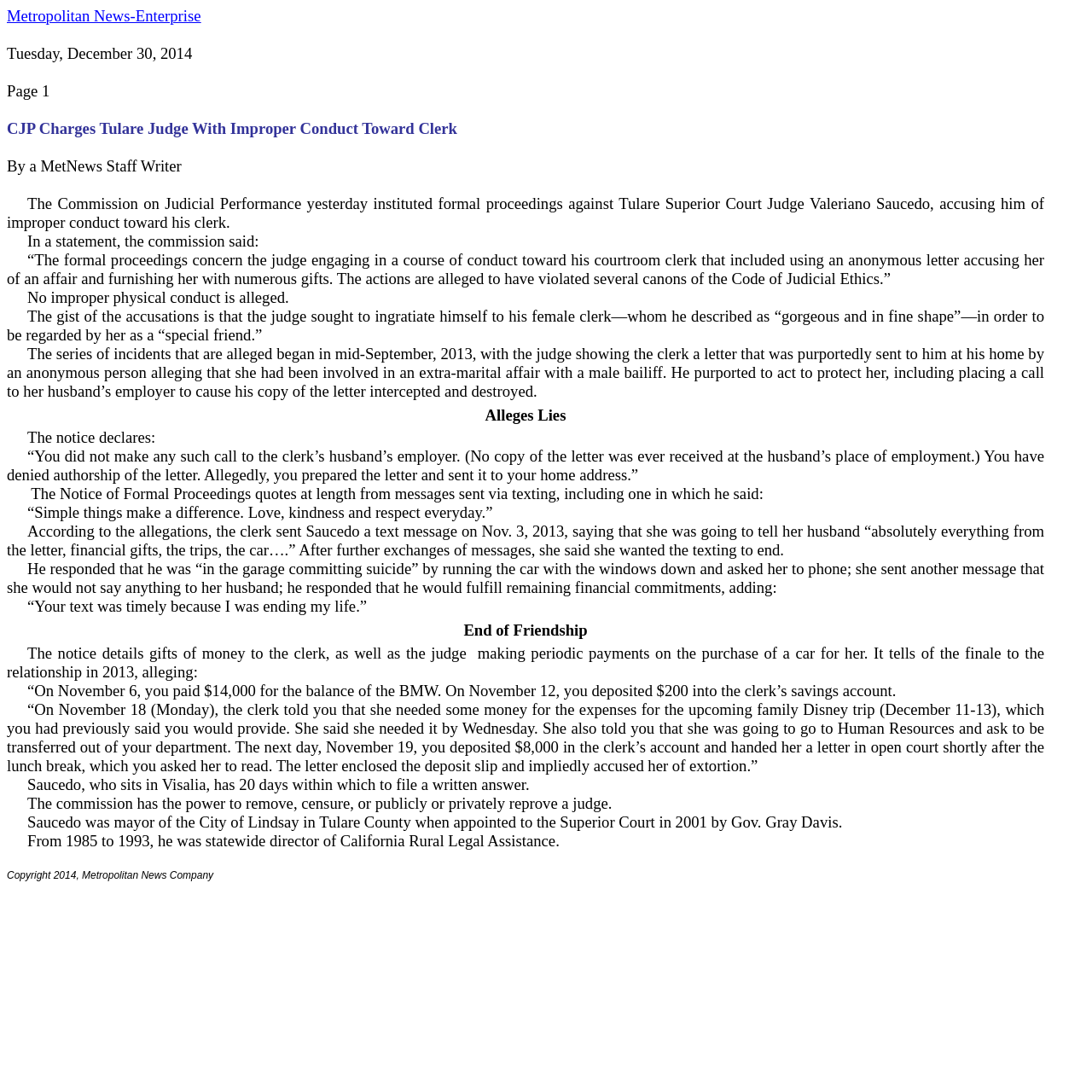What is the alleged reason for the judge's actions?
Use the image to give a comprehensive and detailed response to the question.

The article states that the judge sought to ingratiate himself to his female clerk, whom he described as 'gorgeous and in fine shape', in order to be regarded by her as a 'special friend'.